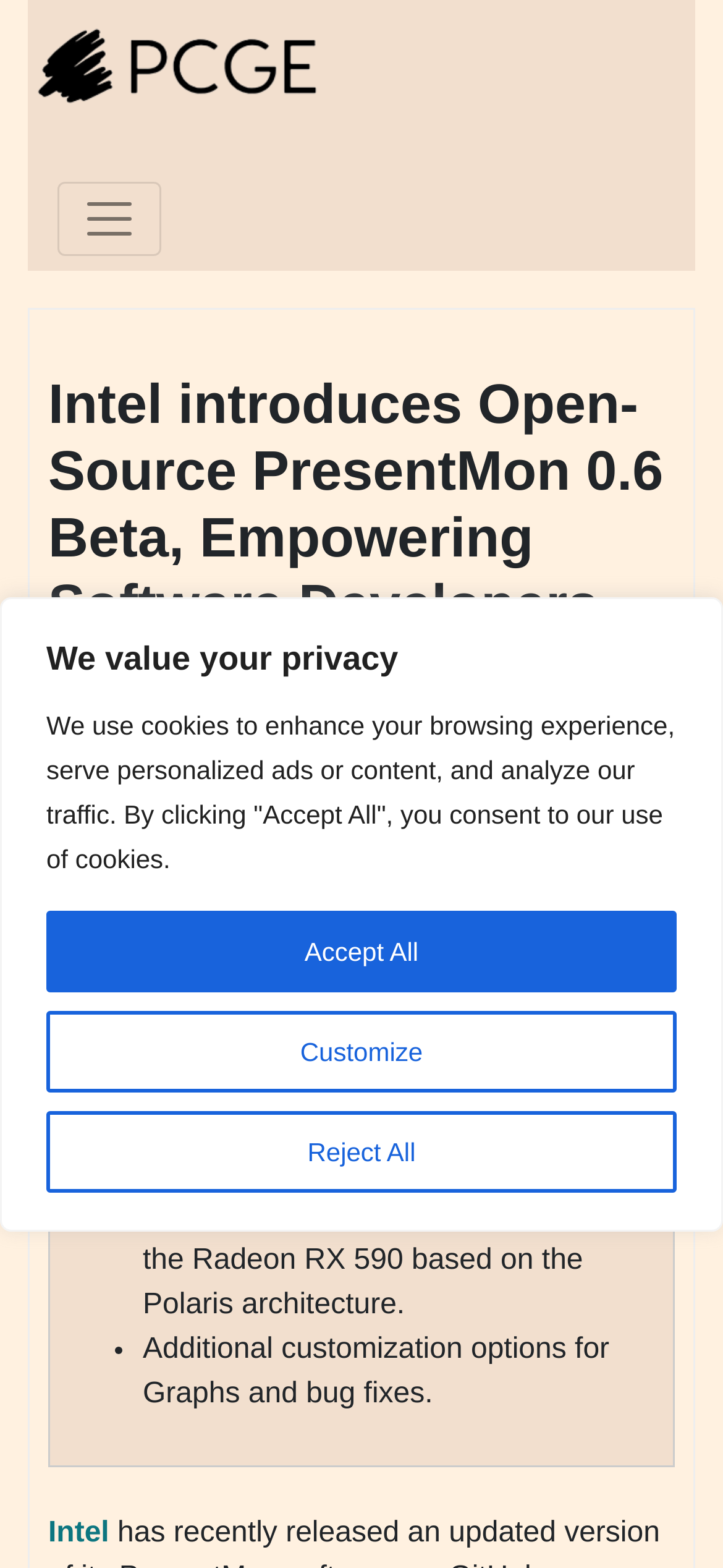Based on the element description Skip to content, identify the bounding box coordinates for the UI element. The coordinates should be in the format (top-left x, top-left y, bottom-right x, bottom-right y) and within the 0 to 1 range.

[0.036, 0.085, 0.307, 0.105]